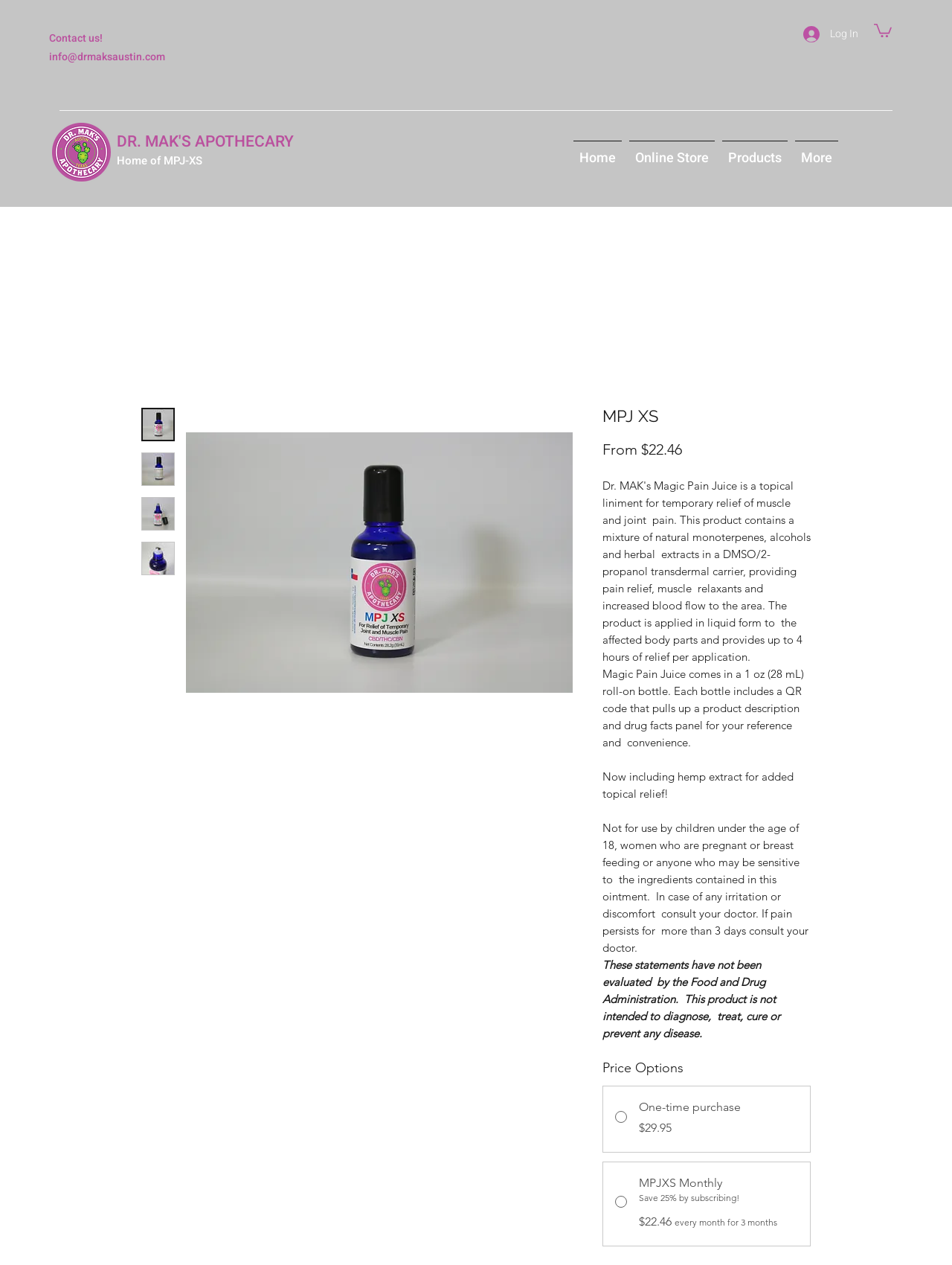Generate a detailed explanation of the webpage's features and information.

The webpage is about Dr. MAK's Magic Pain Juice, a topical liniment for temporary relief of muscle and joint pain. At the top left corner, there is a "Contact us!" link and an email address "info@drmaksaustin.com" next to it. On the top right corner, there are two buttons, "Log In" and another button with an image. Below these buttons, there is a logo of Dr. MAK's Apothecary, which is a pink background image with text "DrMak_Logo_PinkBG.png".

Below the logo, there is a navigation menu with links to "Home", "Online Store", "Products", and "More". The "More" link has a dropdown menu with several options. On the right side of the navigation menu, there is a large image of the product "MPJ XS" with a heading "MPJ XS" above it.

Below the image, there are several paragraphs of text describing the product, including its price, ingredients, and usage instructions. The product comes in a 1 oz roll-on bottle and includes a QR code that provides additional information. The text also mentions that the product is not intended for use by children under 18, pregnant or breastfeeding women, or people sensitive to its ingredients.

There are three buttons with images of the product, labeled "Thumbnail: MPJ XS", which are likely used to display different views of the product. Below these buttons, there are several options for purchasing the product, including a one-time purchase and a monthly subscription. The subscription option offers a 25% discount.